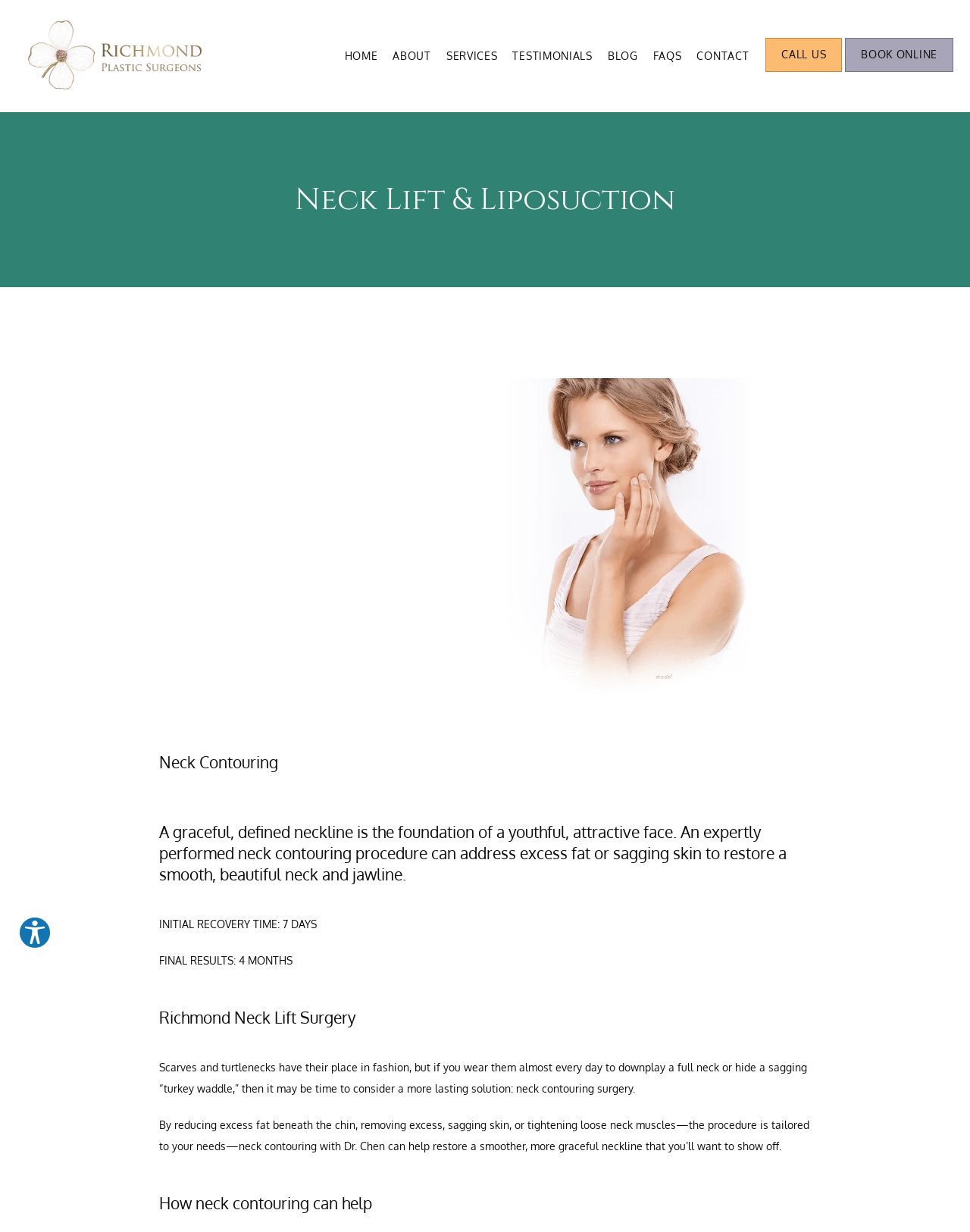Using the elements shown in the image, answer the question comprehensively: How can neck contouring help?

The webpage provides information on how neck contouring can help, which includes reducing excess fat beneath the chin, removing excess, sagging skin, or tightening loose neck muscles, depending on the individual's needs.